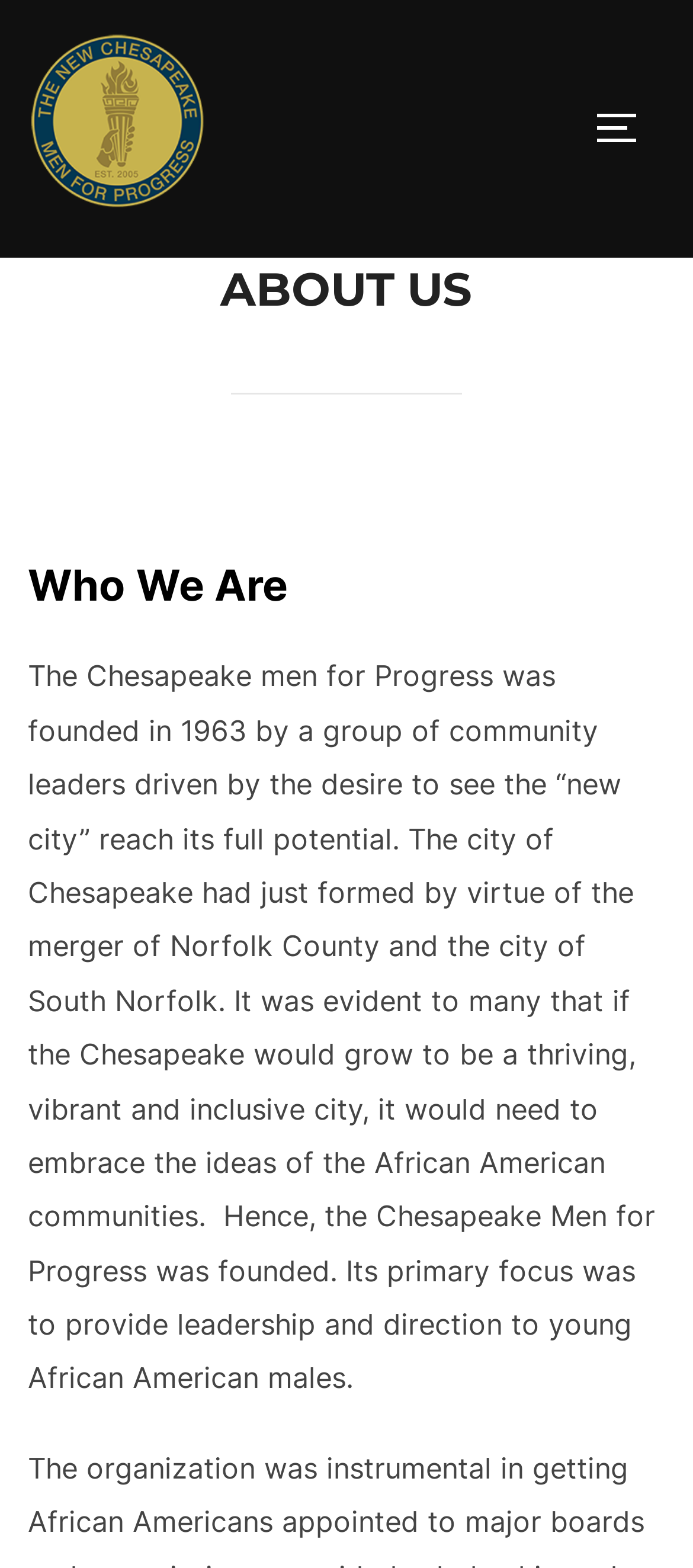What is the name of the organization?
Provide a fully detailed and comprehensive answer to the question.

I found the answer by looking at the link element at the top of the page, which contains the text 'The New Chesapeake Men for Progress, Inc.'.